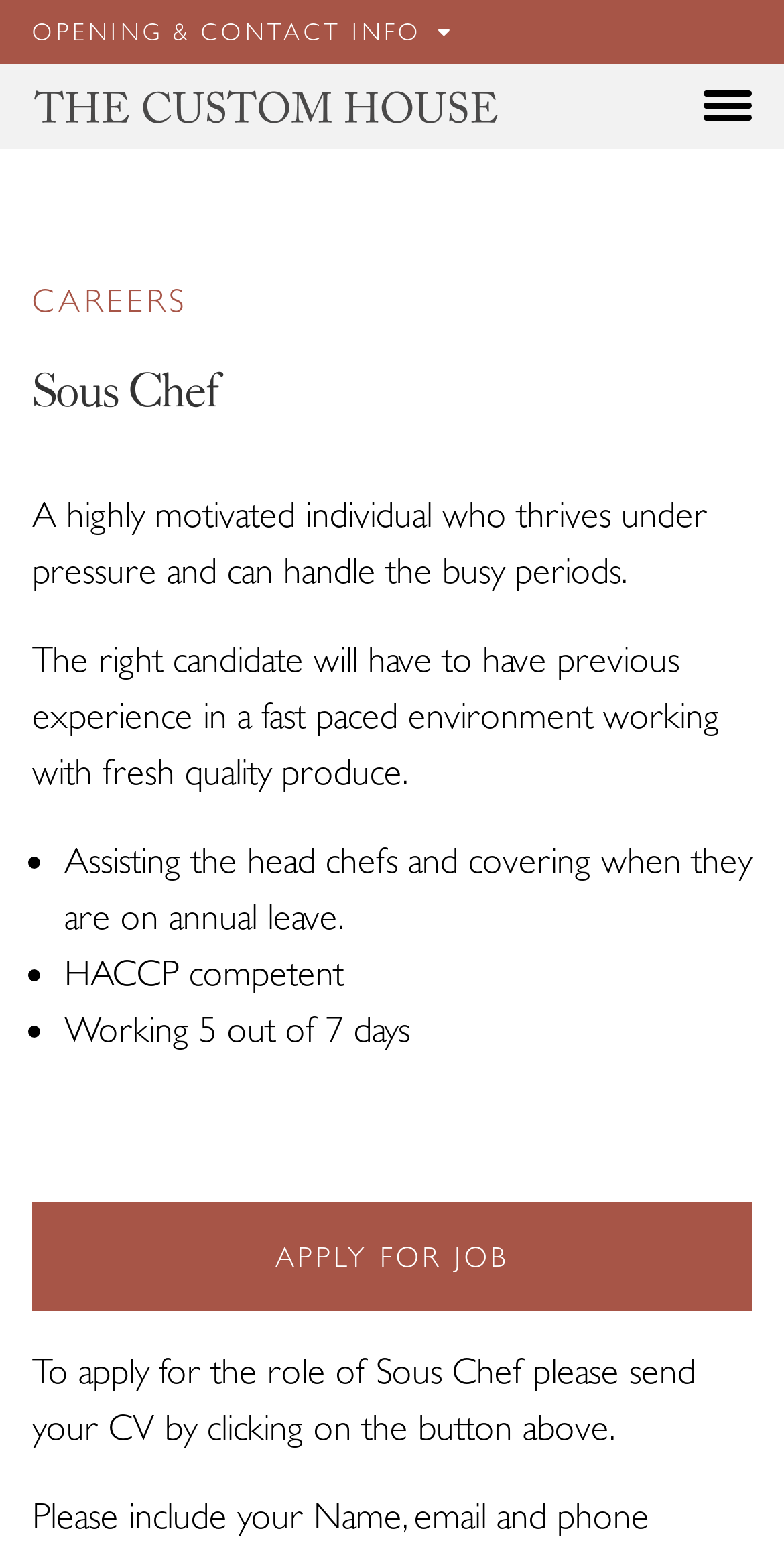Given the webpage screenshot, identify the bounding box of the UI element that matches this description: "Function Enquiriesevents@theoldcustomhousepenarth.co.uk".

[0.041, 0.586, 0.959, 0.625]